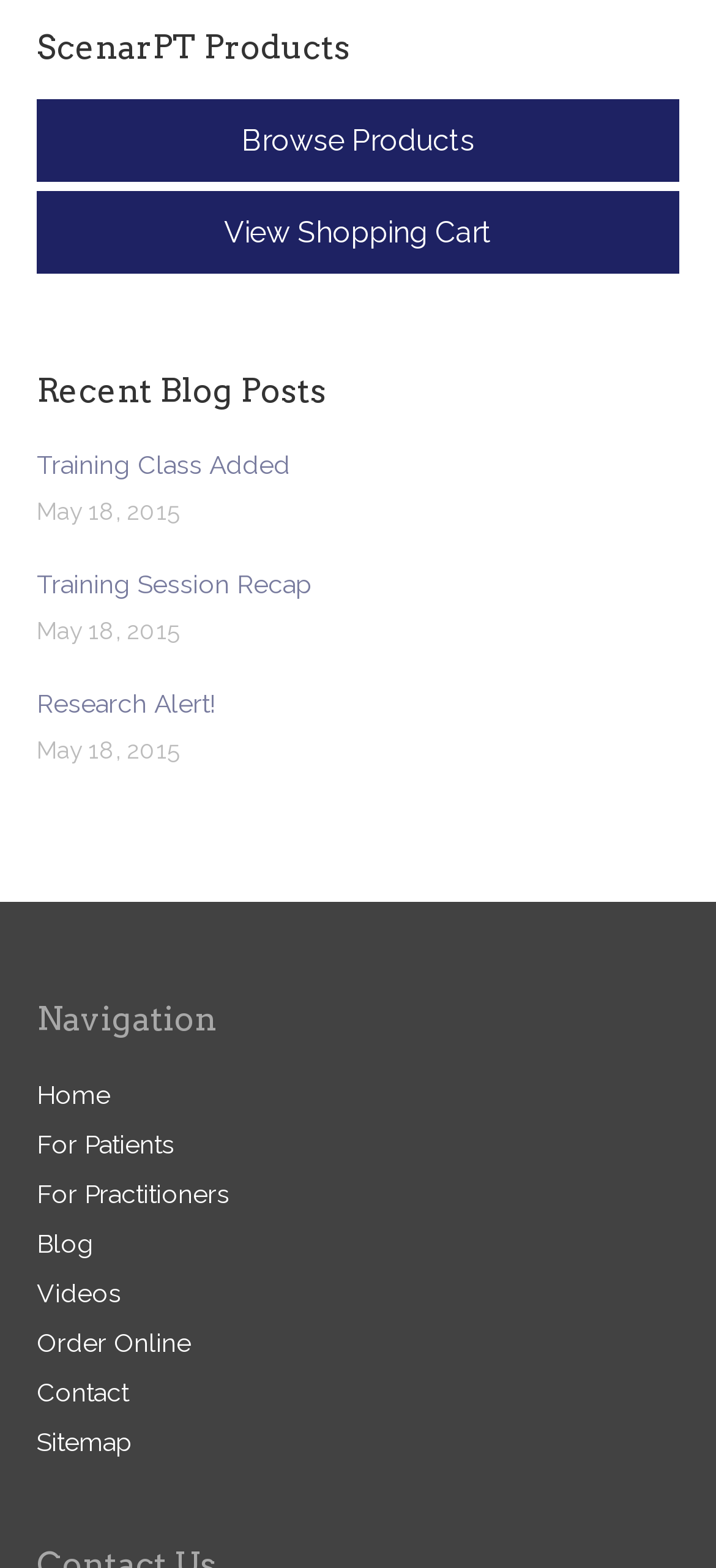Based on the description "Sitemap", find the bounding box of the specified UI element.

[0.051, 0.91, 0.223, 0.929]